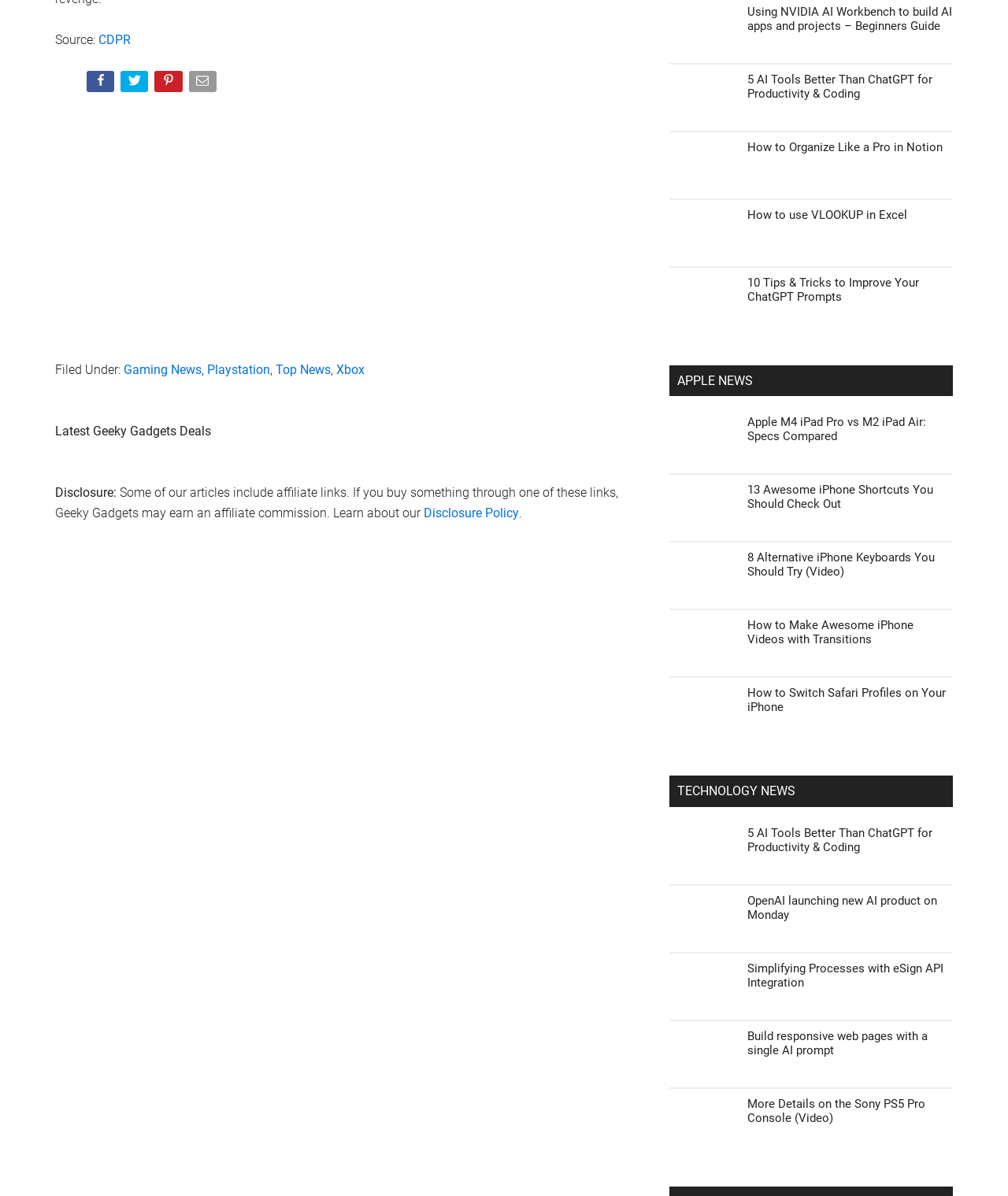Identify the bounding box of the HTML element described here: "I want a demo". Provide the coordinates as four float numbers between 0 and 1: [left, top, right, bottom].

None